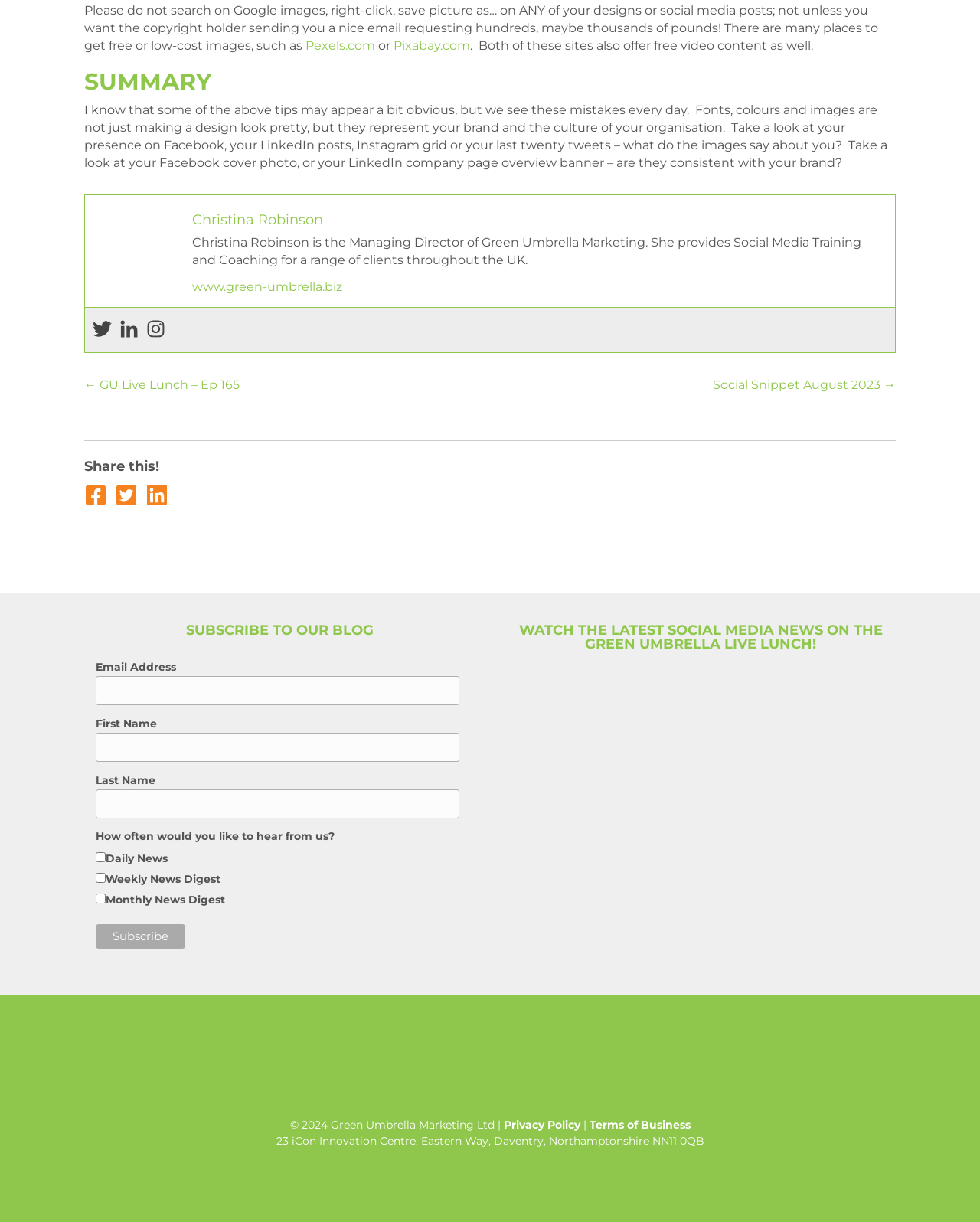Pinpoint the bounding box coordinates of the element that must be clicked to accomplish the following instruction: "Click on the link to Pexels.com". The coordinates should be in the format of four float numbers between 0 and 1, i.e., [left, top, right, bottom].

[0.312, 0.032, 0.383, 0.043]